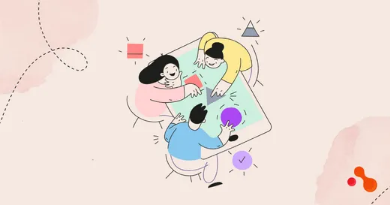Look at the image and write a detailed answer to the question: 
How many individuals are engaged in the digital brainstorming session?

The illustration depicts a collaborative scene where three individuals are engaged around a large, touchscreen device, indicative of a digital brainstorming session.